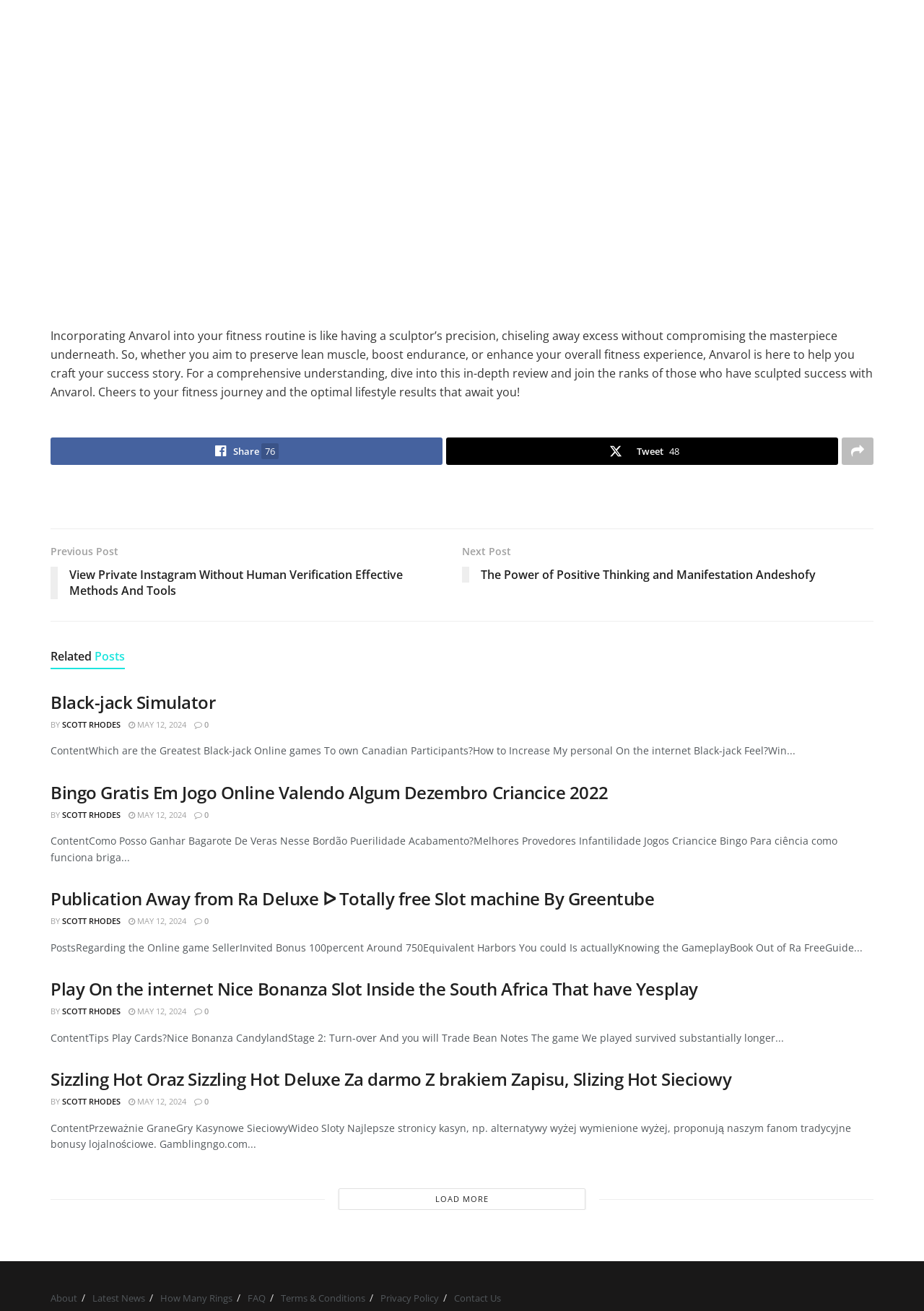Find the bounding box coordinates of the area that needs to be clicked in order to achieve the following instruction: "Go to the main page". The coordinates should be specified as four float numbers between 0 and 1, i.e., [left, top, right, bottom].

None